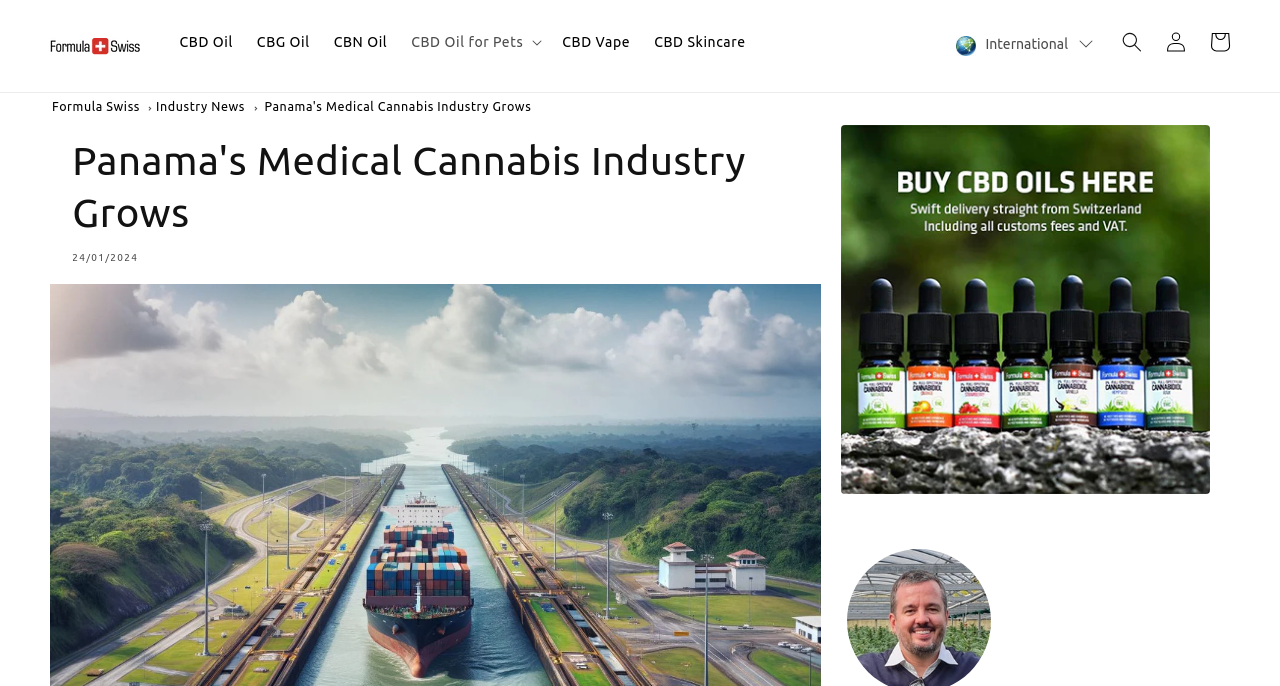Please specify the bounding box coordinates of the clickable section necessary to execute the following command: "Search for CBD Oil".

[0.131, 0.03, 0.191, 0.091]